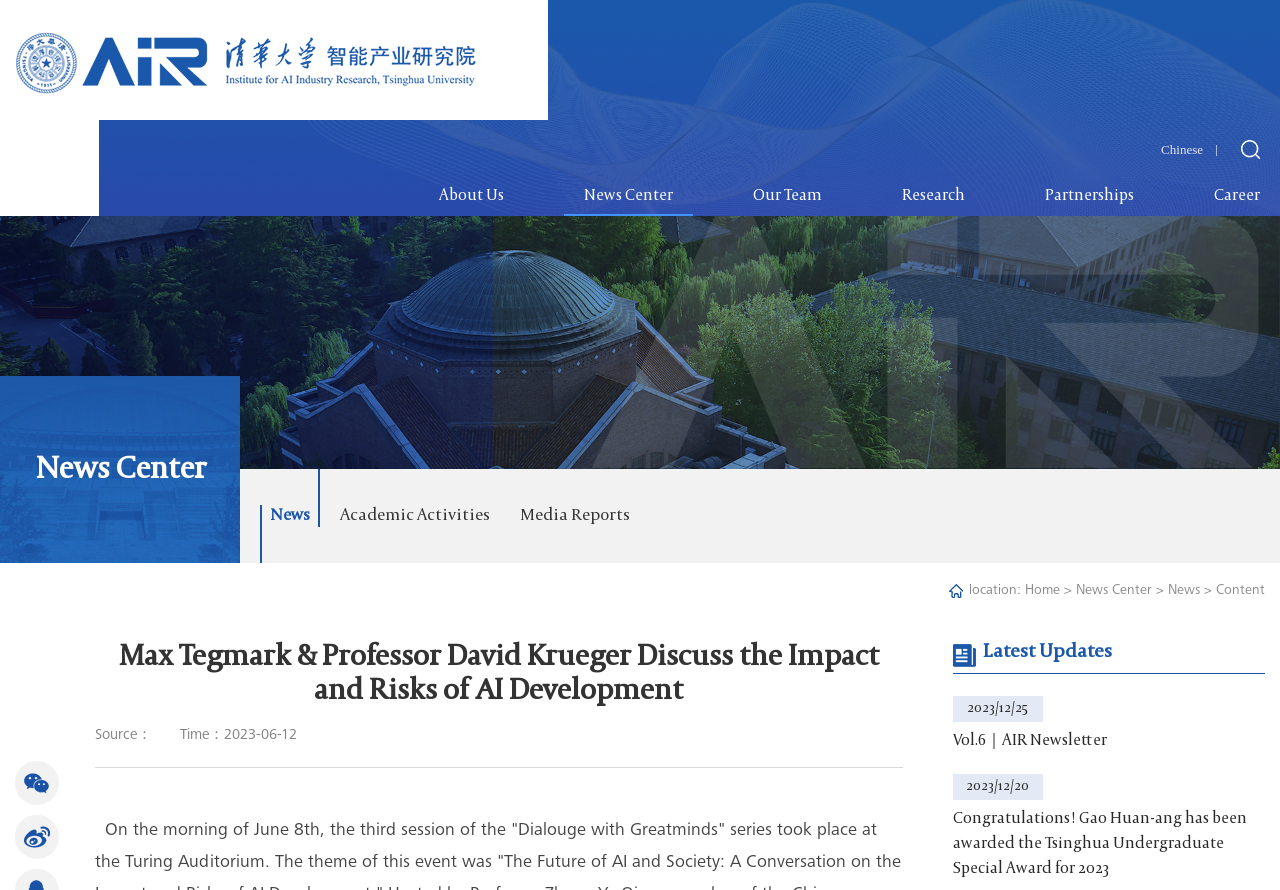Find the bounding box coordinates for the area you need to click to carry out the instruction: "View the 'News Center' page". The coordinates should be four float numbers between 0 and 1, indicated as [left, top, right, bottom].

[0.441, 0.198, 0.541, 0.243]